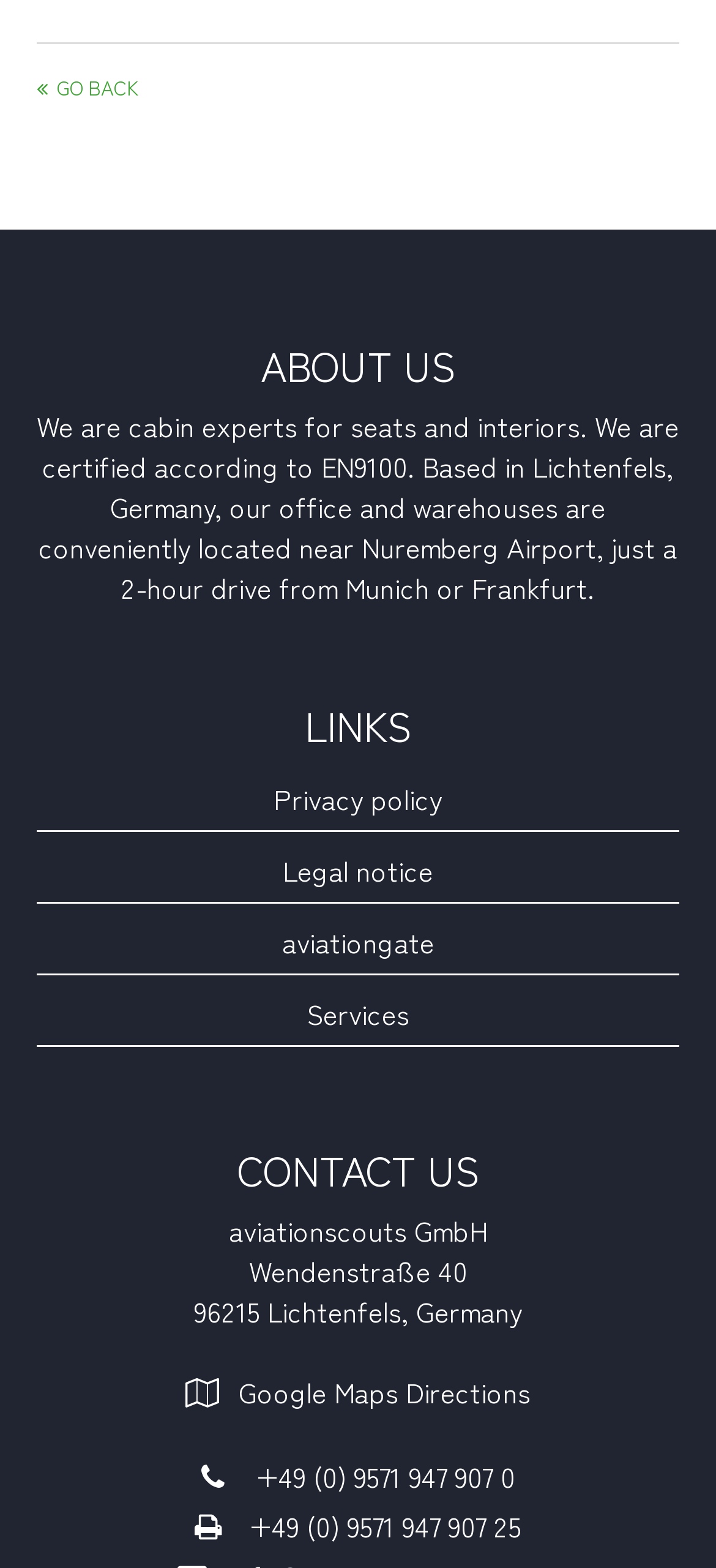Please answer the following question as detailed as possible based on the image: 
What is the link to get directions to the office?

The link to get directions to the office is mentioned in the 'CONTACT US' section, where it is explicitly stated as 'Google Maps Directions'.